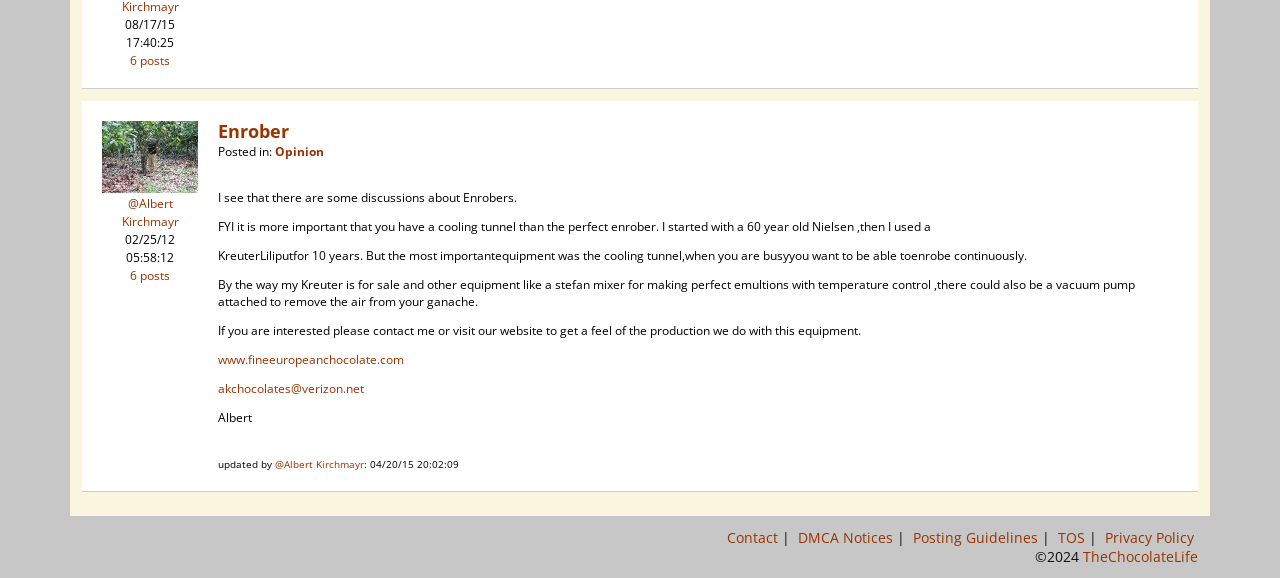What is the website mentioned in the post?
Please provide a single word or phrase as the answer based on the screenshot.

www.fineeuropeanchocolate.com